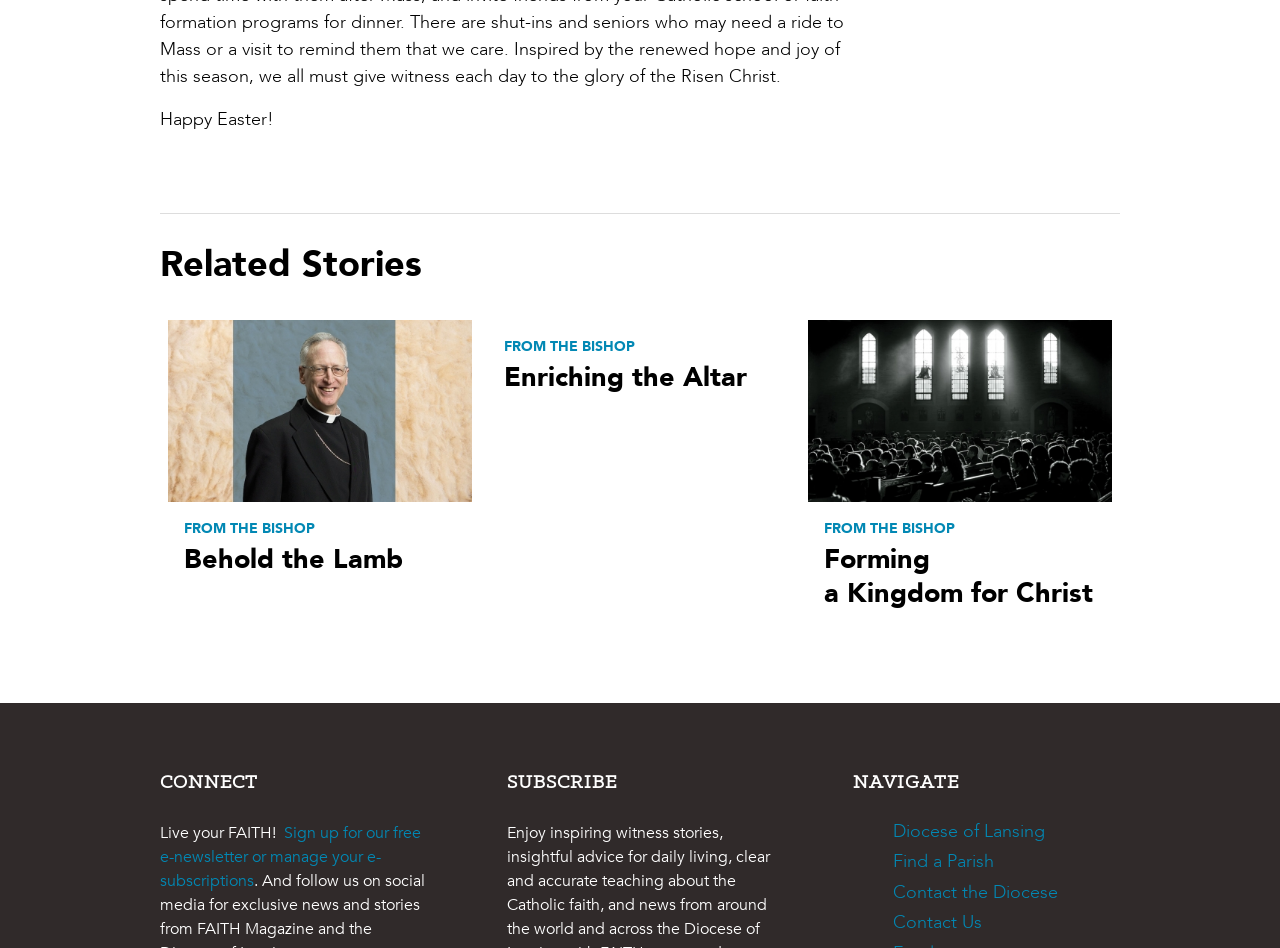Find the bounding box coordinates of the element I should click to carry out the following instruction: "Read related stories".

[0.125, 0.251, 0.875, 0.308]